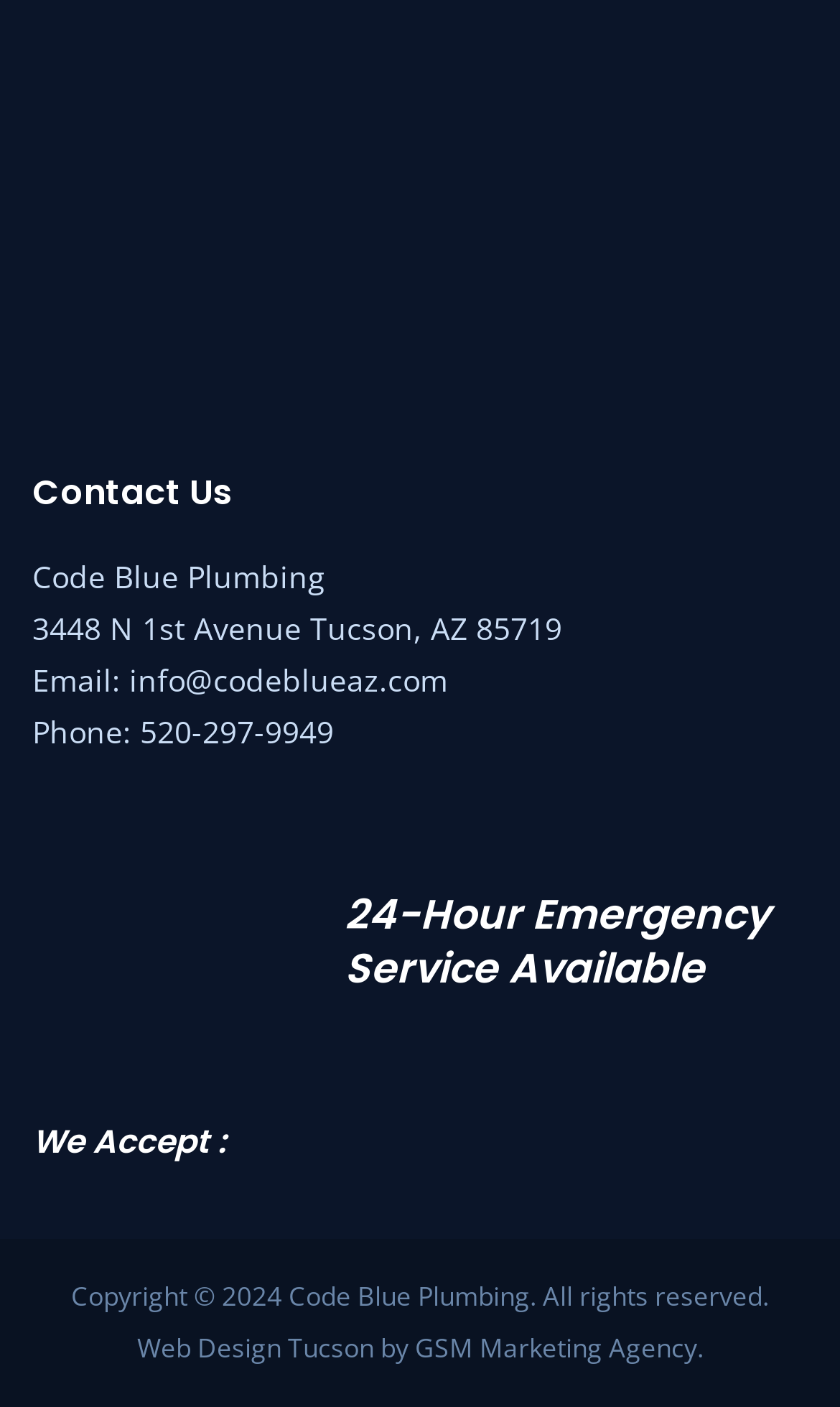Locate the bounding box of the UI element defined by this description: "Leave a Comment". The coordinates should be given as four float numbers between 0 and 1, formatted as [left, top, right, bottom].

None